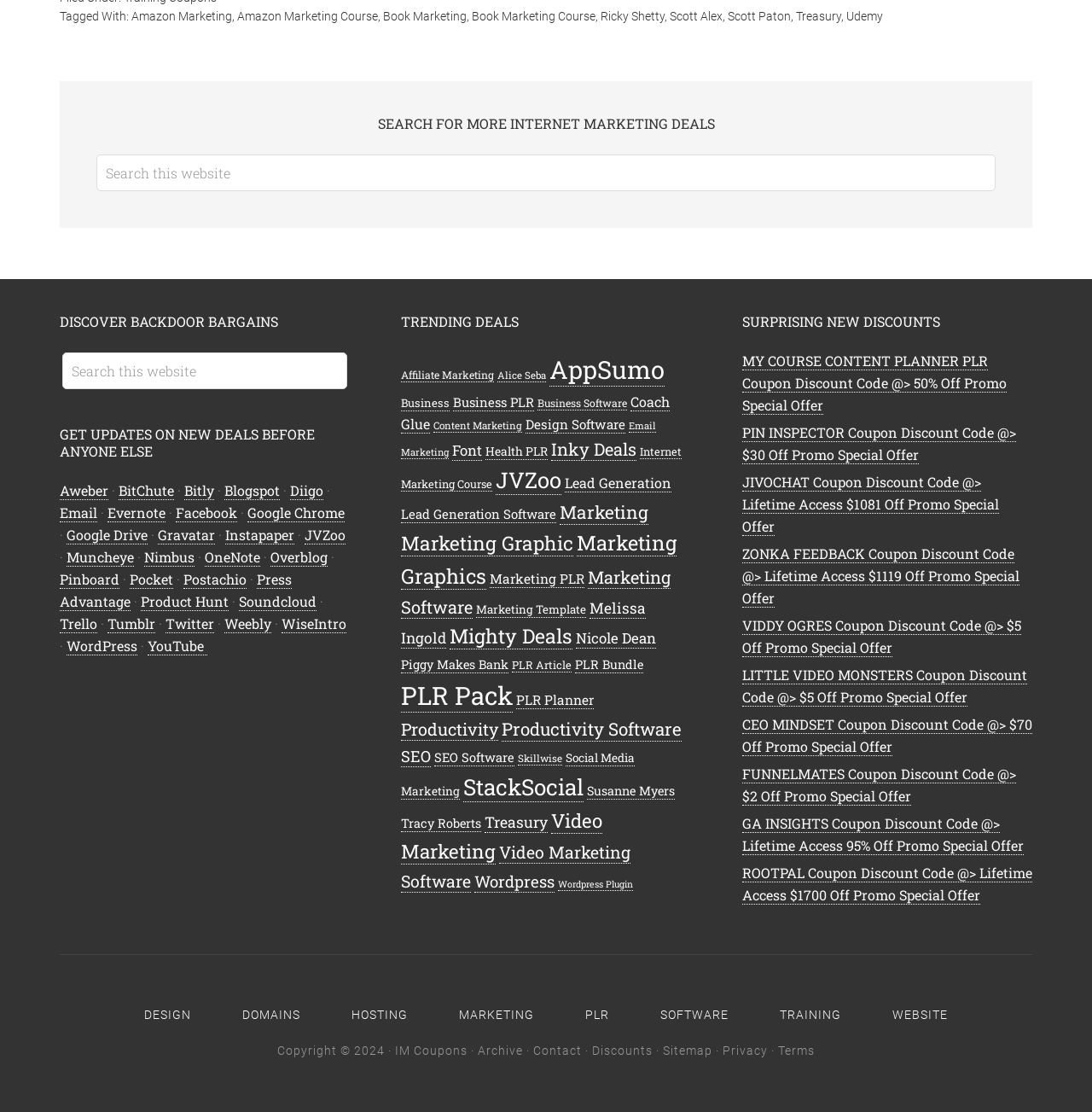How many items are in the 'Business PLR' category?
Please look at the screenshot and answer using one word or phrase.

80